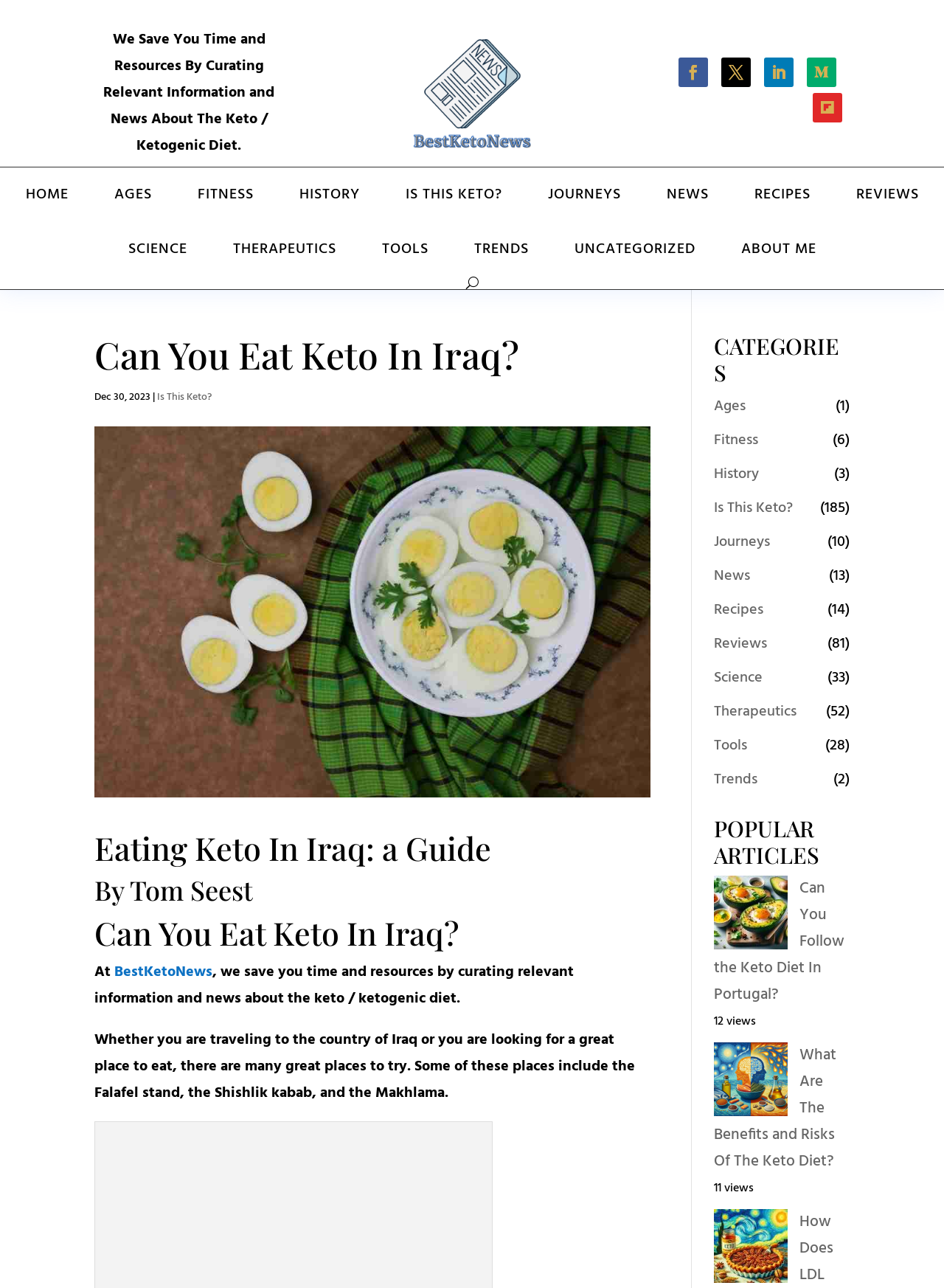Please determine the heading text of this webpage.

Can You Eat Keto In Iraq?